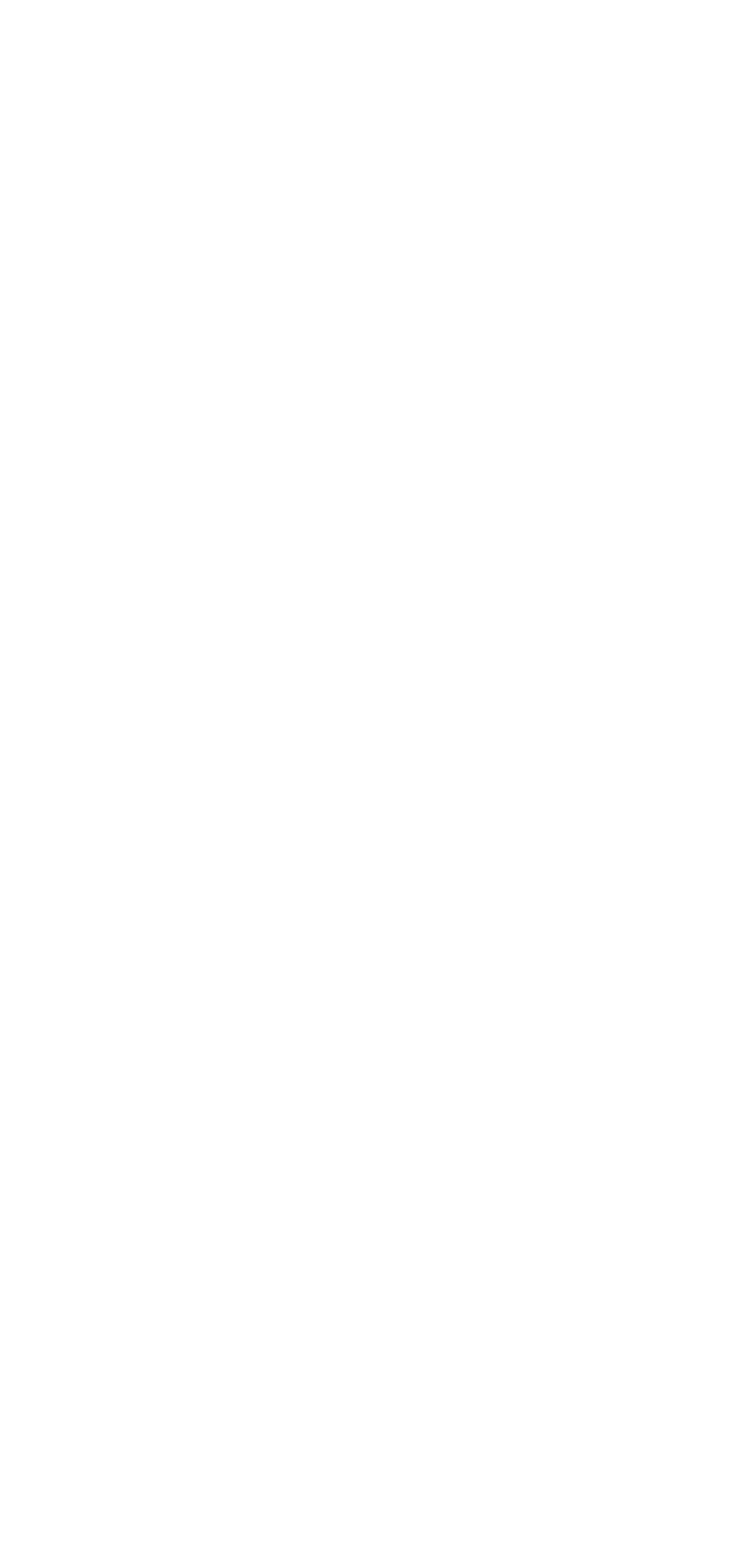Find the bounding box coordinates of the clickable area that will achieve the following instruction: "Enter email".

[0.076, 0.039, 0.839, 0.076]